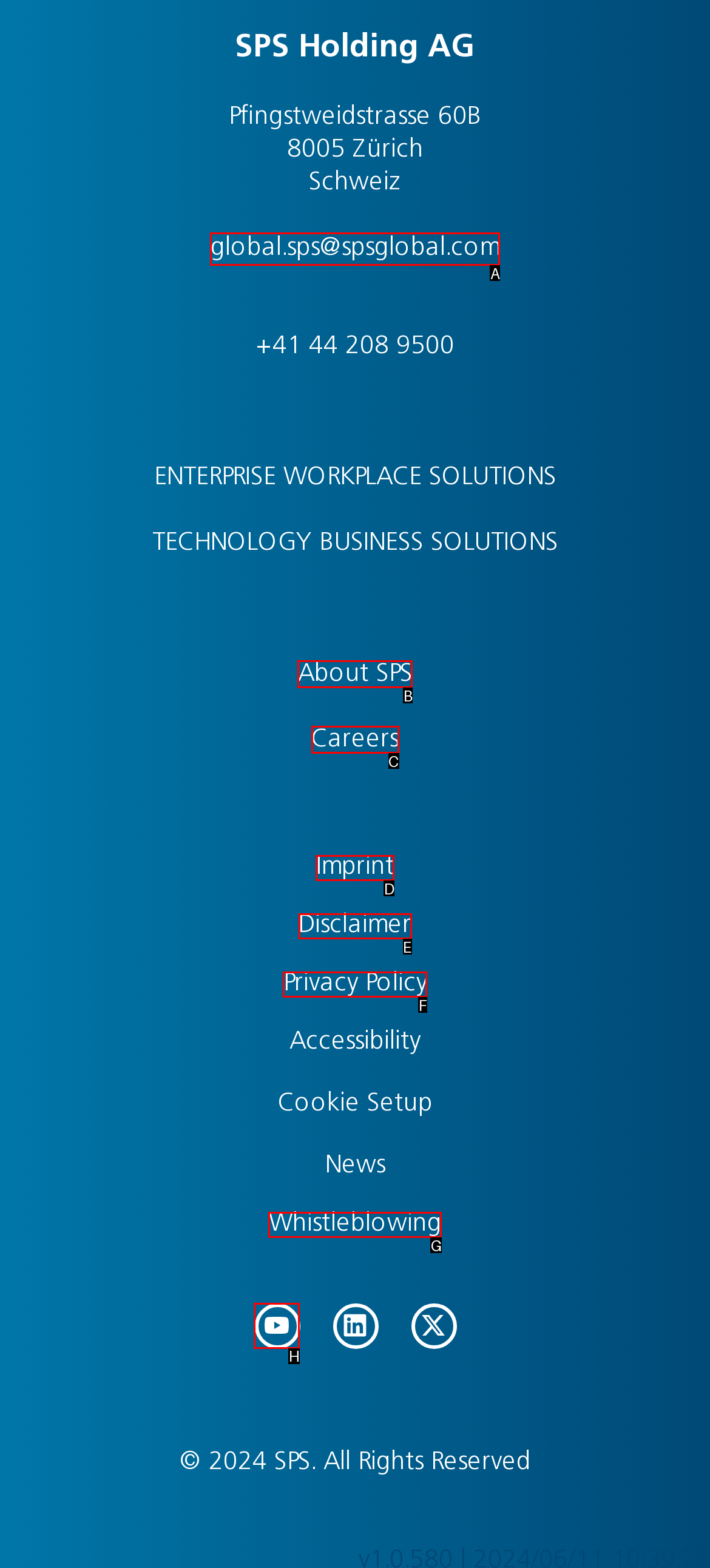Tell me which option I should click to complete the following task: Visit SPS on Youtube Answer with the option's letter from the given choices directly.

H